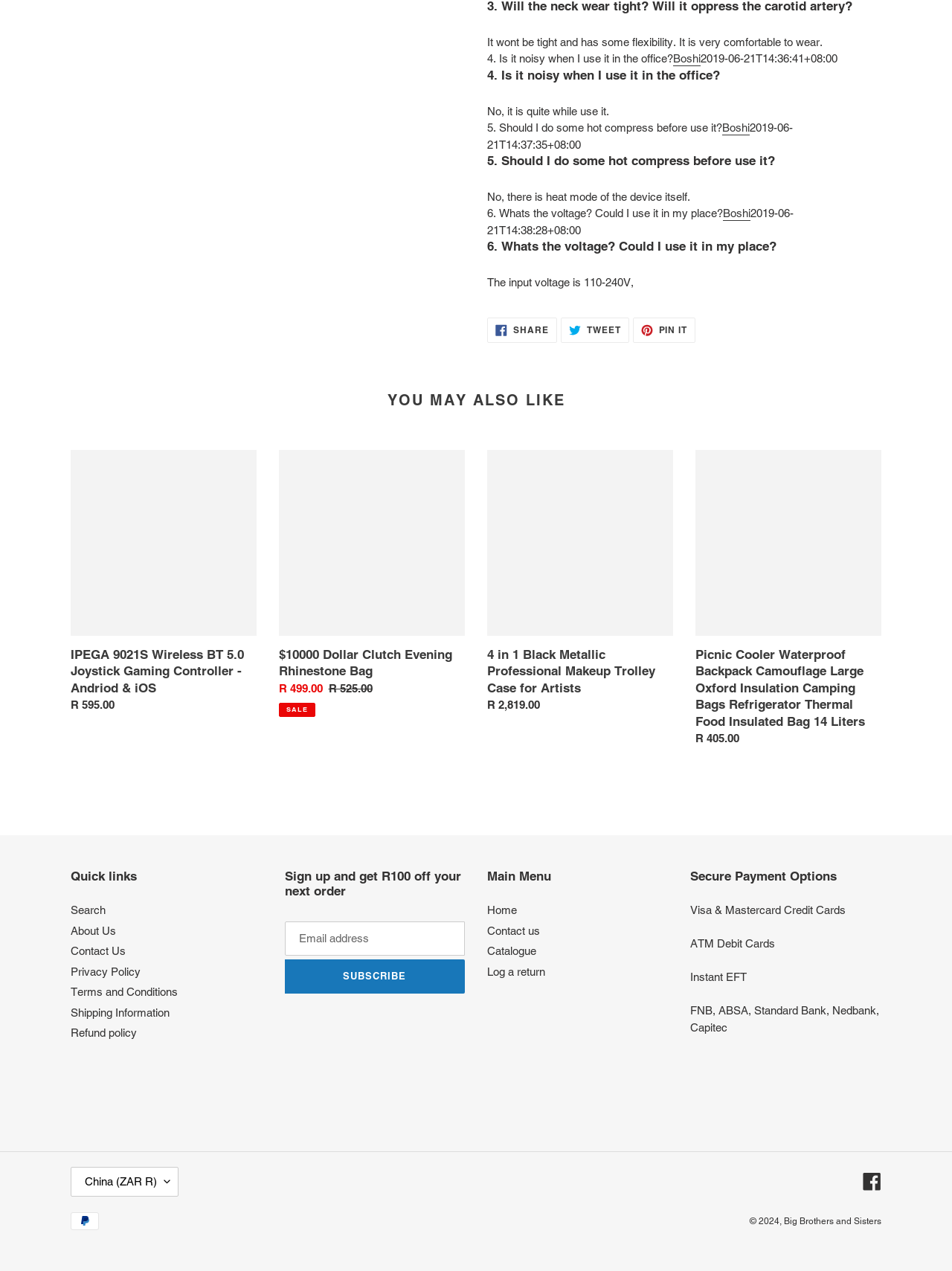Show the bounding box coordinates of the region that should be clicked to follow the instruction: "Subscribe."

[0.299, 0.755, 0.488, 0.782]